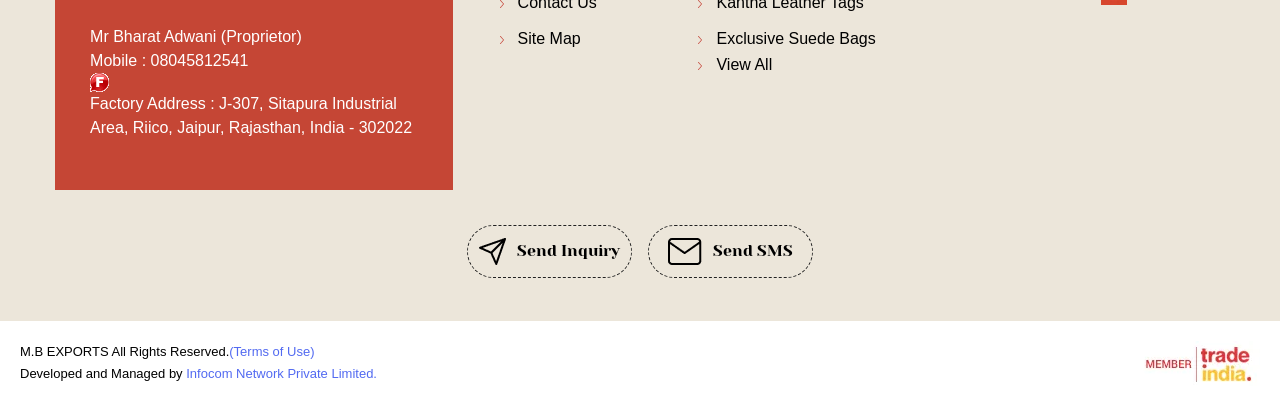What is the link 'View All' for?
Answer the question with a single word or phrase by looking at the picture.

To view all products